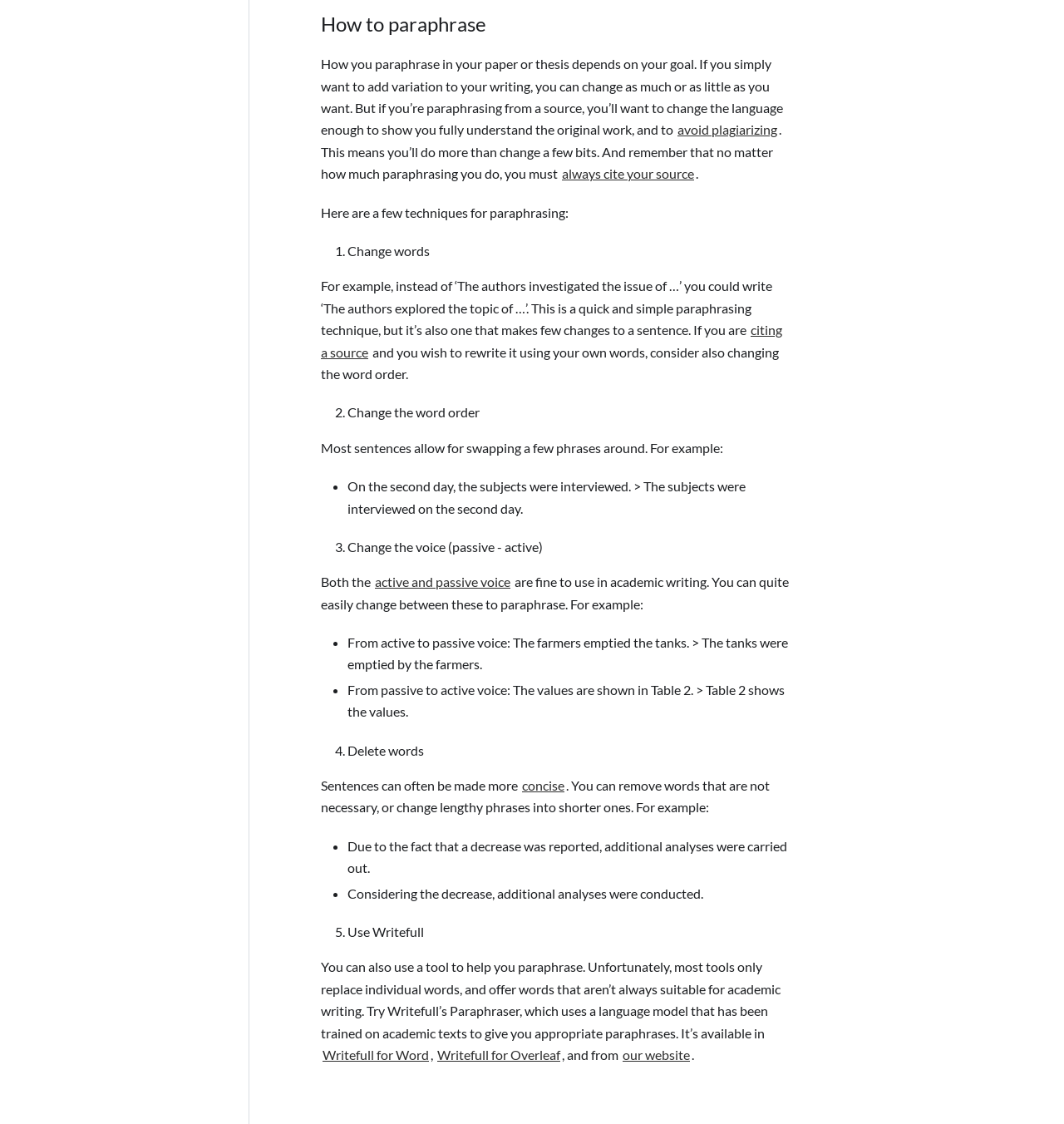Bounding box coordinates are given in the format (top-left x, top-left y, bottom-right x, bottom-right y). All values should be floating point numbers between 0 and 1. Provide the bounding box coordinate for the UI element described as: FAQs about writing a Conclusion

[0.025, 0.289, 0.229, 0.311]